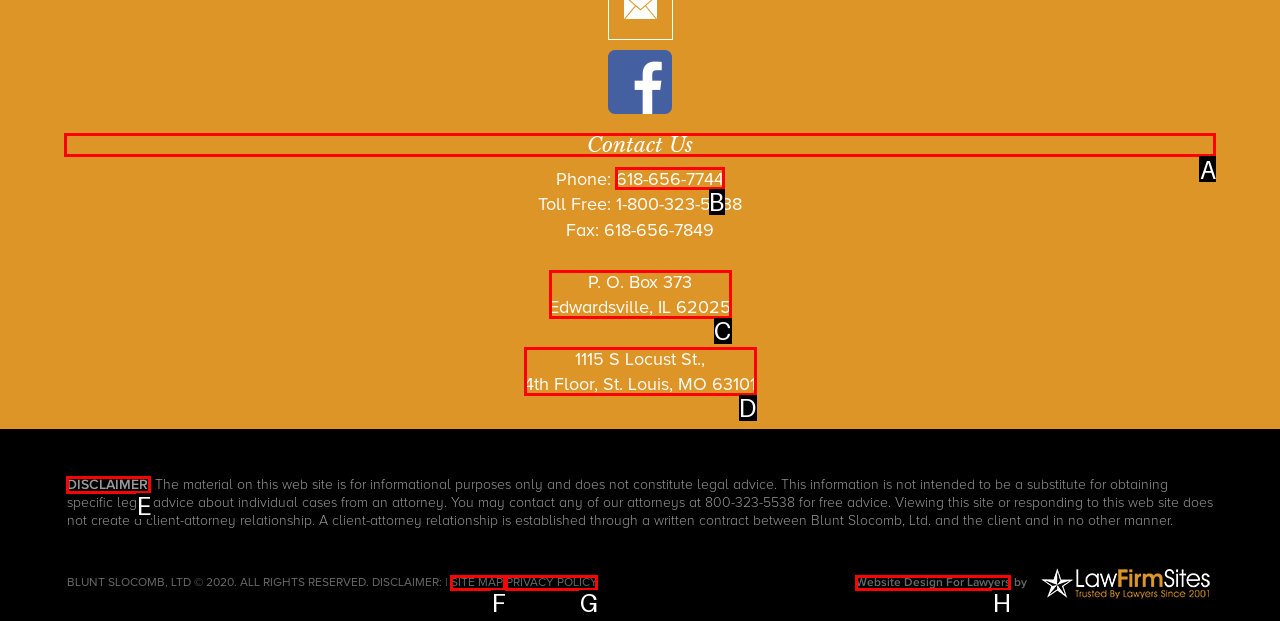Point out the correct UI element to click to carry out this instruction: Call 618-656-7744
Answer with the letter of the chosen option from the provided choices directly.

B